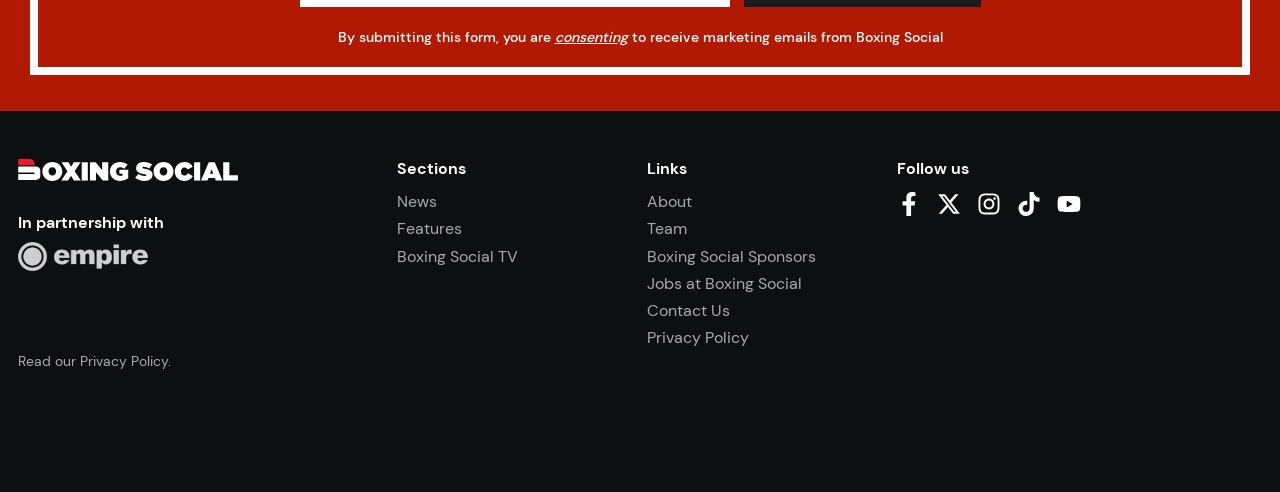Show the bounding box coordinates for the HTML element as described: "About".

[0.506, 0.388, 0.541, 0.431]